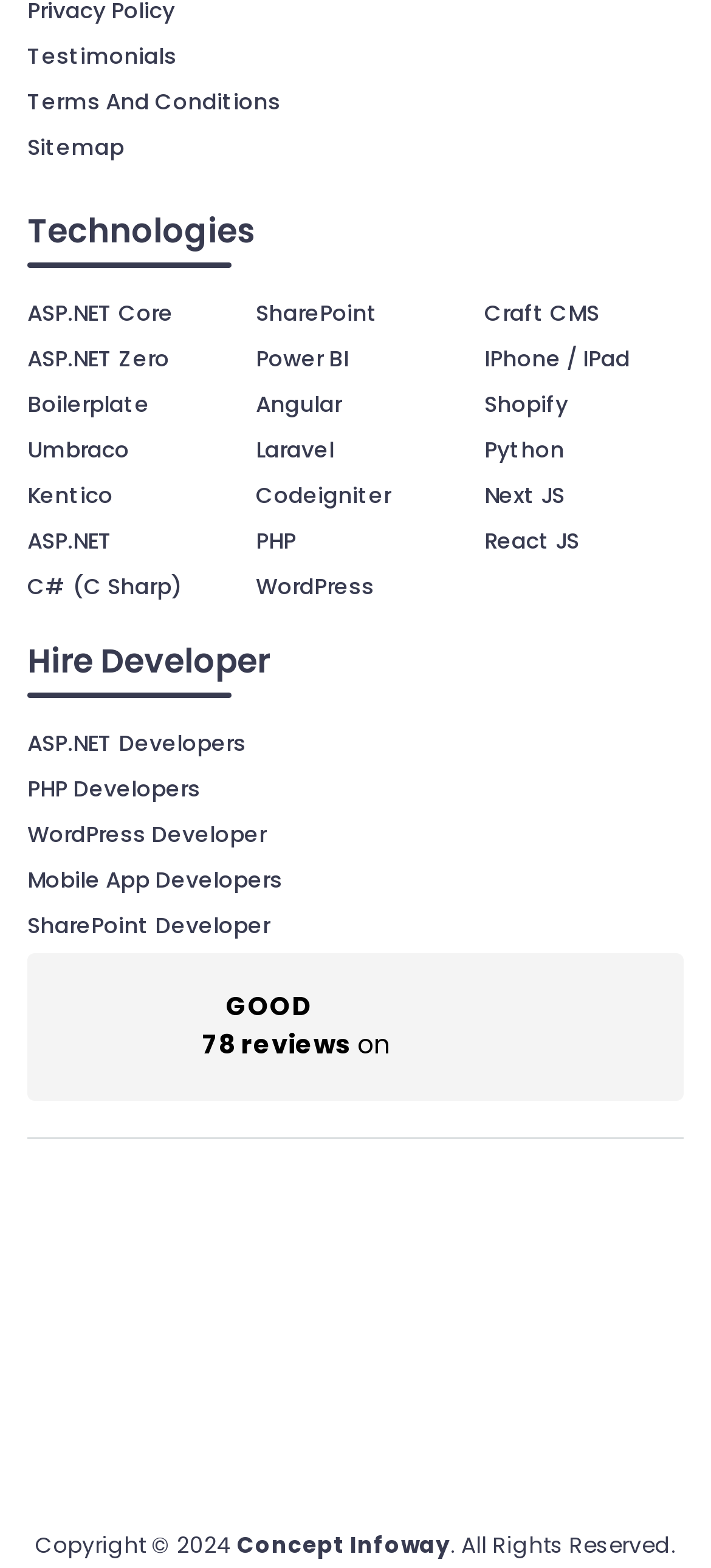Show the bounding box coordinates for the element that needs to be clicked to execute the following instruction: "Hire ASP.NET Developers". Provide the coordinates in the form of four float numbers between 0 and 1, i.e., [left, top, right, bottom].

[0.038, 0.464, 0.346, 0.484]